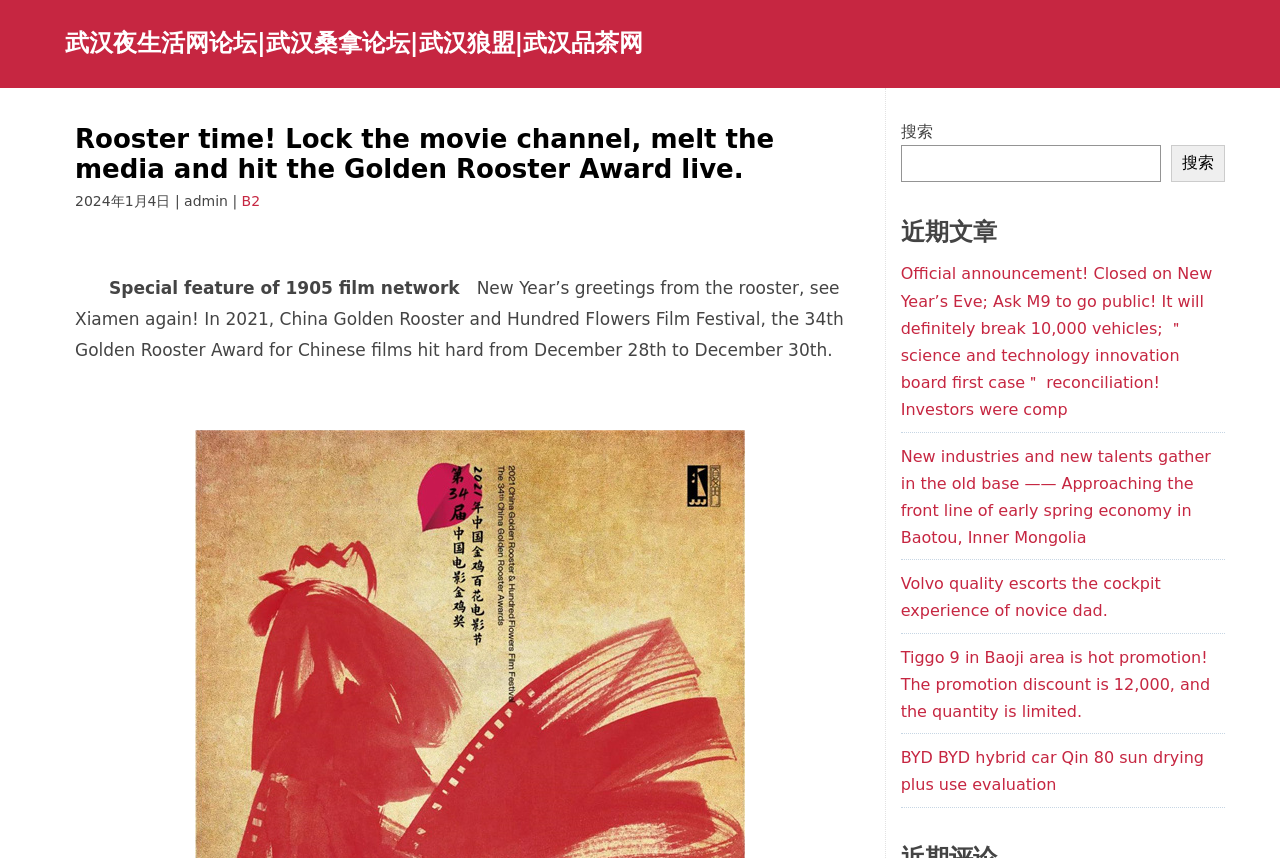Could you highlight the region that needs to be clicked to execute the instruction: "Read the SOFITEL ISTANBUL TAKSIM heading"?

None